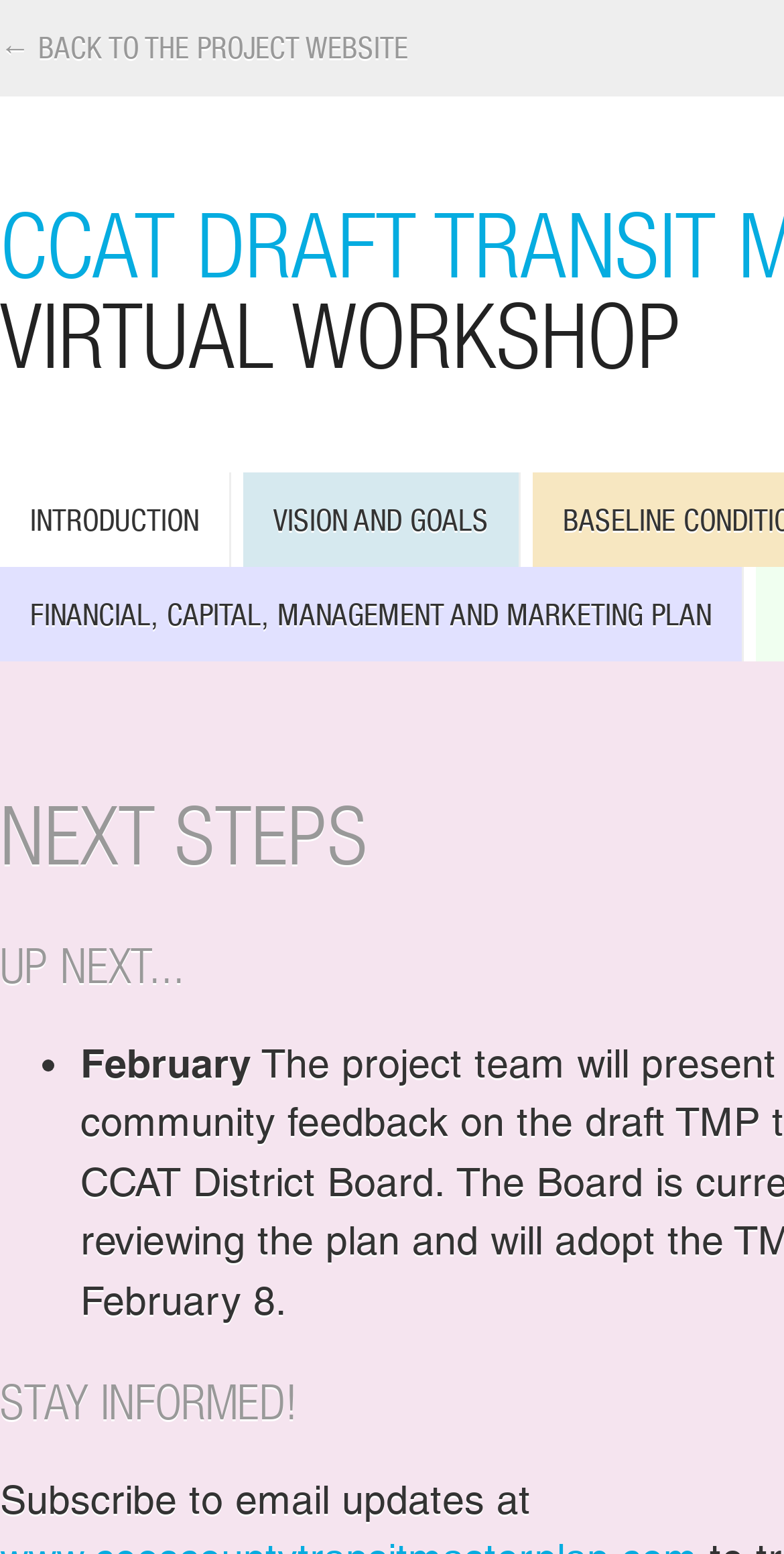Write a detailed summary of the webpage.

The webpage is about the CCAT Draft Transit Master Plan, specifically the "Next Steps" section. At the top left corner, there is a link to go back to the project website. Below it, there are three main links: "INTRODUCTION", "VISION AND GOALS", and "FINANCIAL, CAPITAL, MANAGEMENT AND MARKETING PLAN", which are aligned horizontally and take up most of the top section of the page.

Further down, there is a list with a single item, marked by a bullet point, and the text "February" next to it. This list item is positioned near the middle of the page.

At the bottom of the page, there is a paragraph of text that reads "Subscribe to email updates at", which spans across the majority of the page's width.